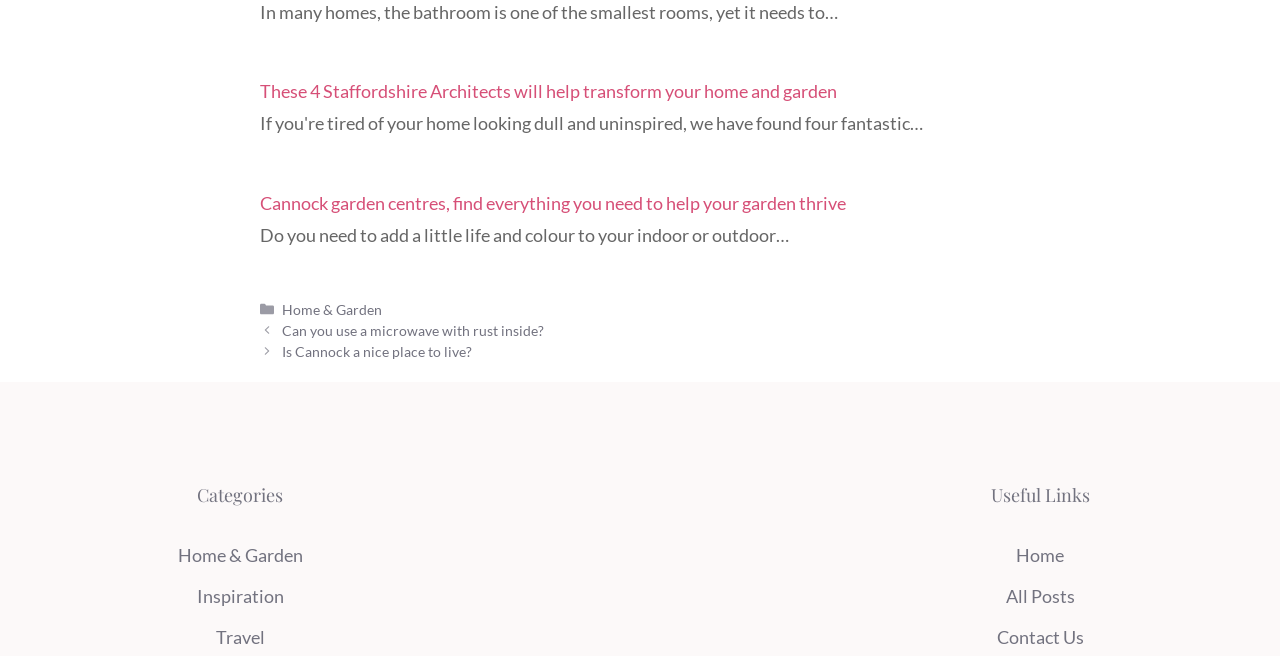Please locate the UI element described by "Home & Garden" and provide its bounding box coordinates.

[0.139, 0.829, 0.236, 0.862]